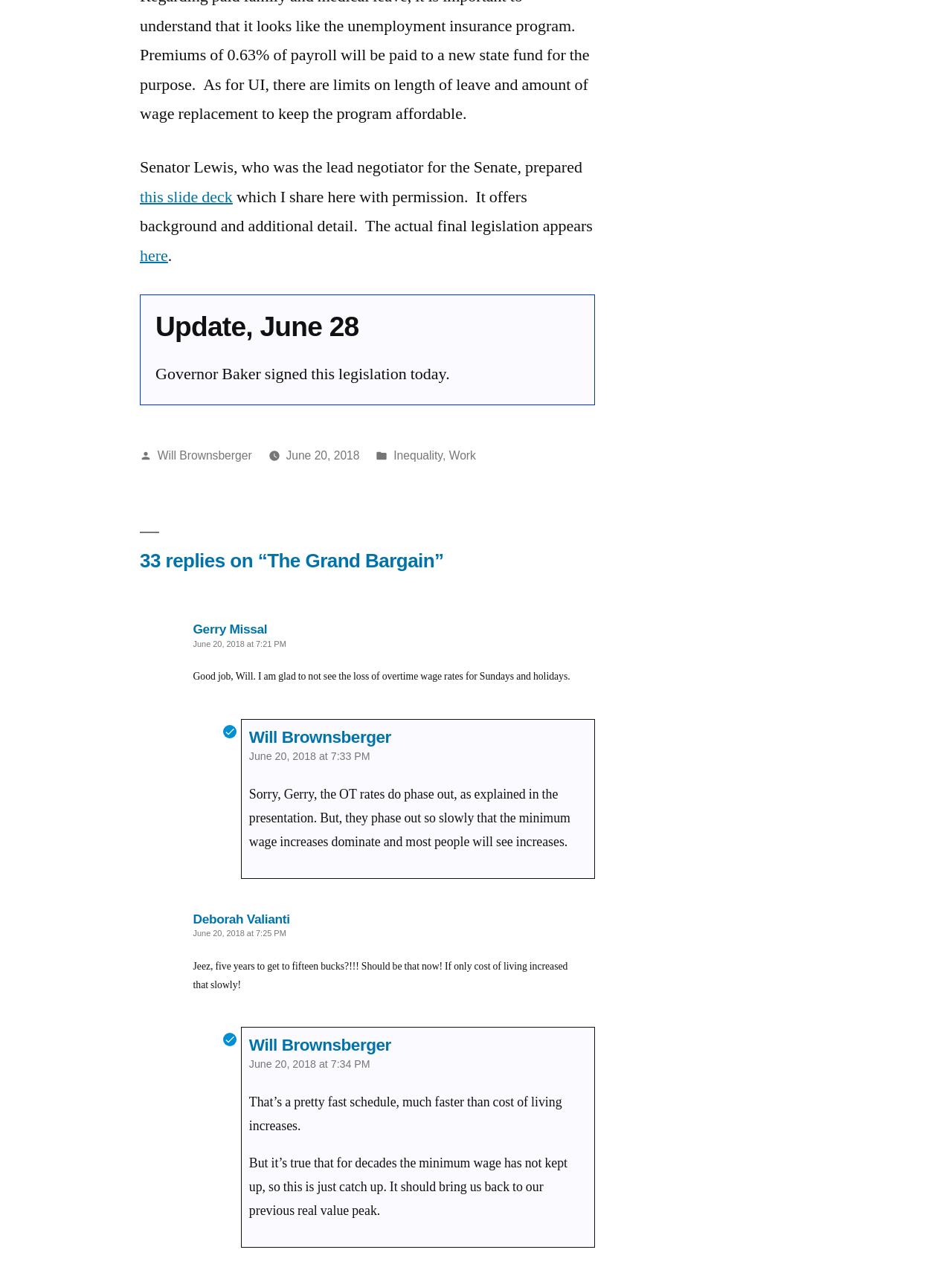Give a concise answer using only one word or phrase for this question:
What is the topic of the post?

The Grand Bargain